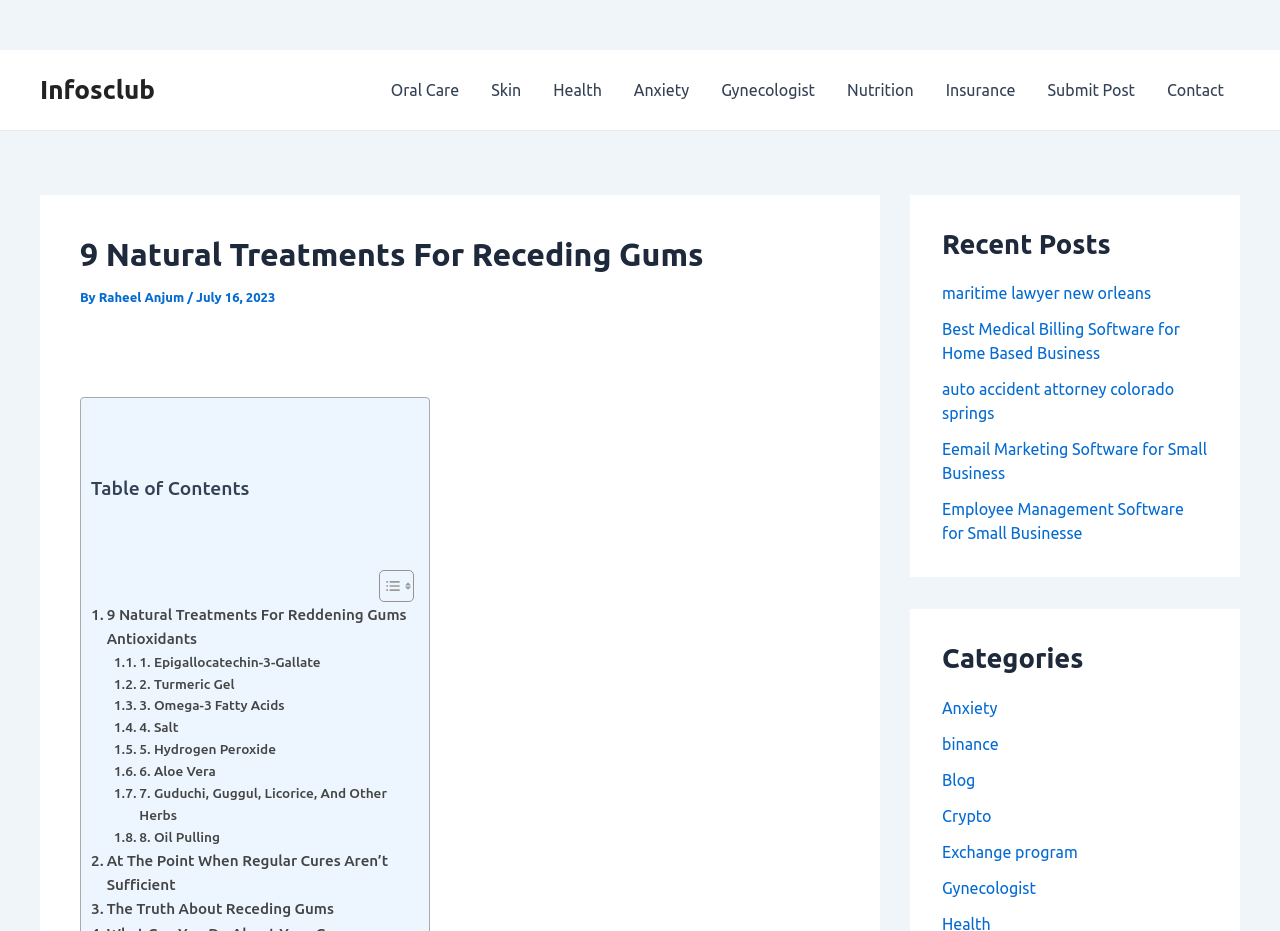Please provide the bounding box coordinates for the element that needs to be clicked to perform the instruction: "Toggle the table of contents". The coordinates must consist of four float numbers between 0 and 1, formatted as [left, top, right, bottom].

[0.284, 0.611, 0.32, 0.648]